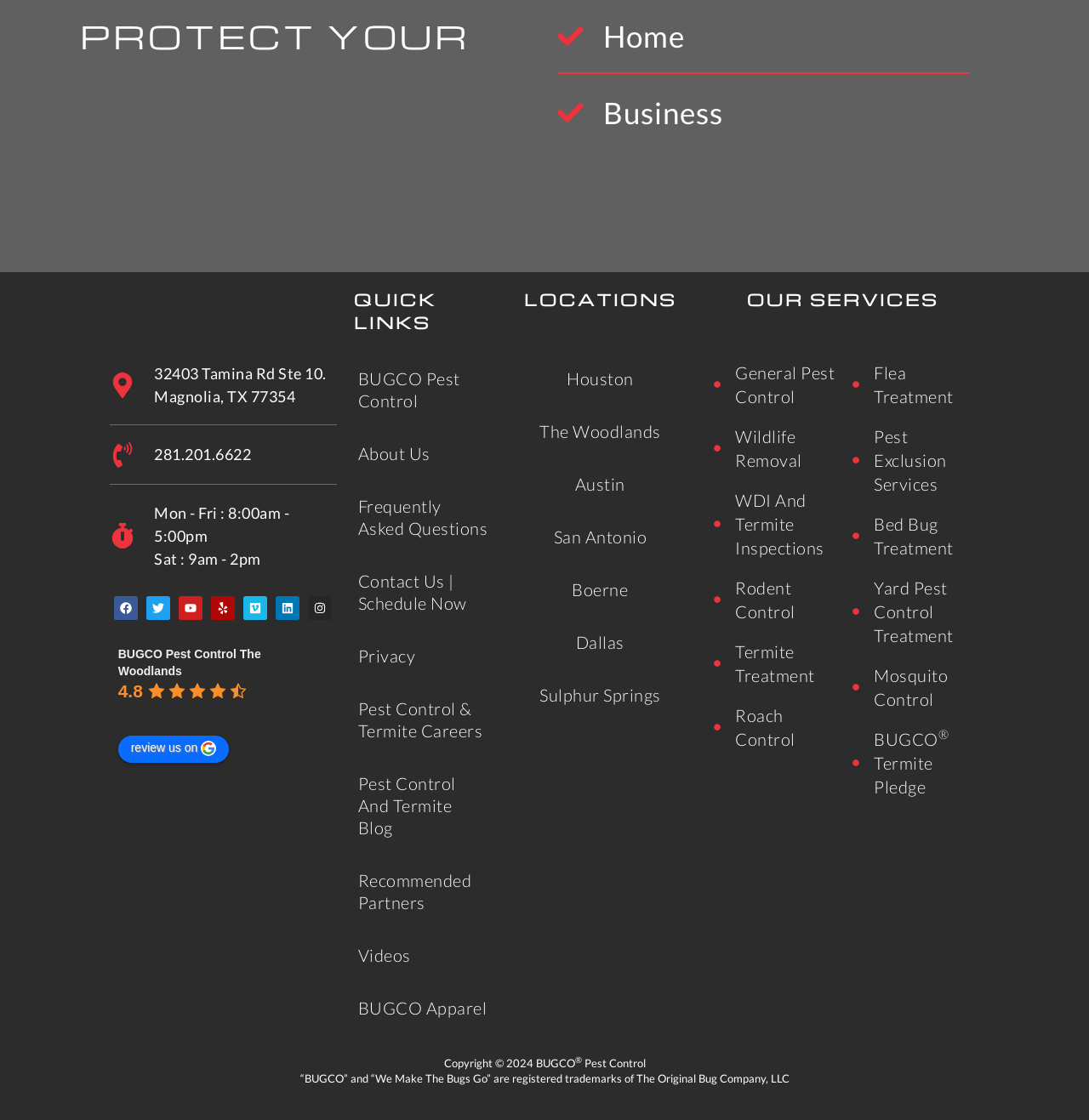Provide a brief response to the question below using one word or phrase:
What is the name of the pest control company?

BUGCO